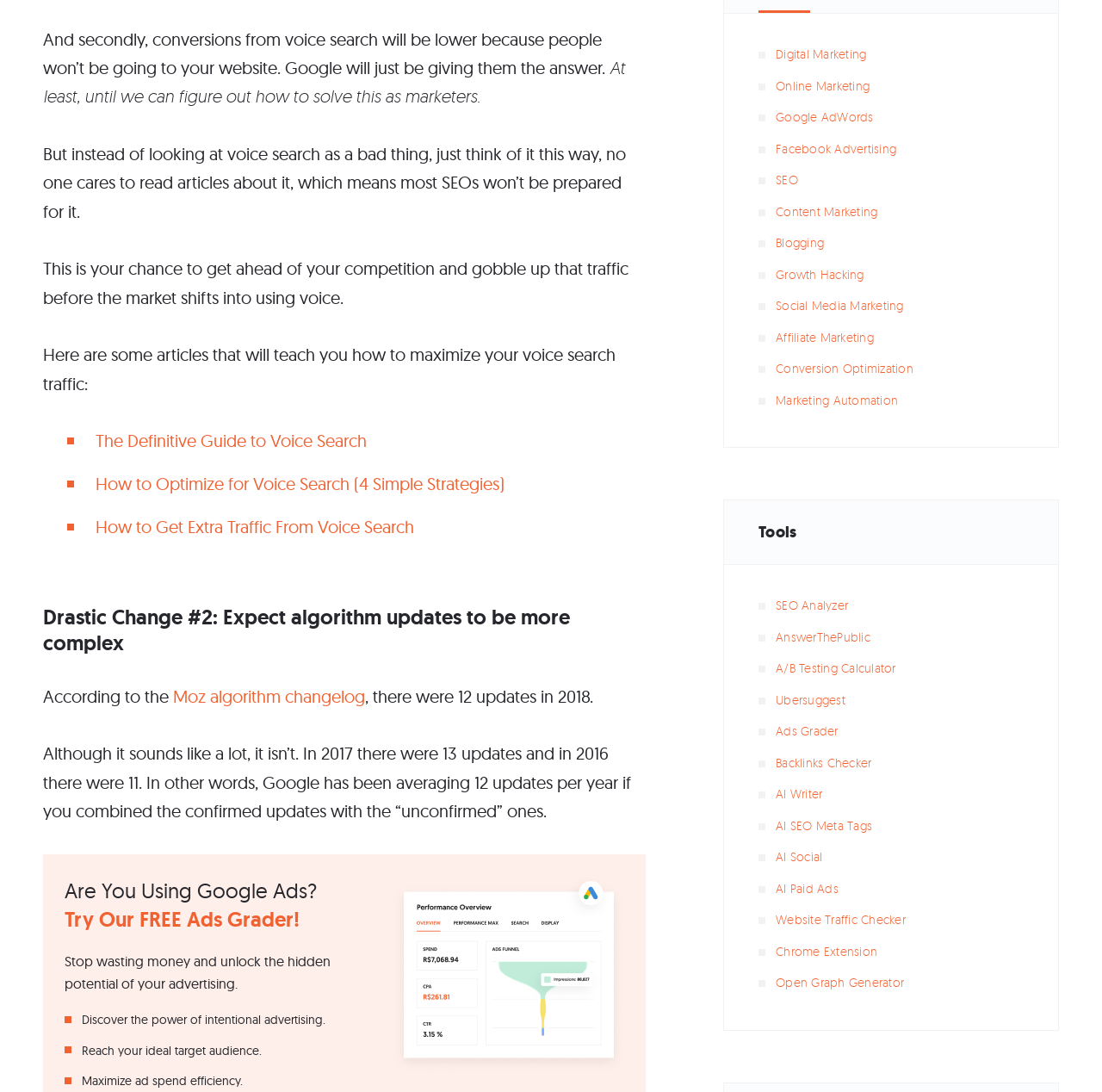Given the element description, predict the bounding box coordinates in the format (top-left x, top-left y, bottom-right x, bottom-right y). Make sure all values are between 0 and 1. Here is the element description: Content Marketing

[0.704, 0.184, 0.929, 0.204]